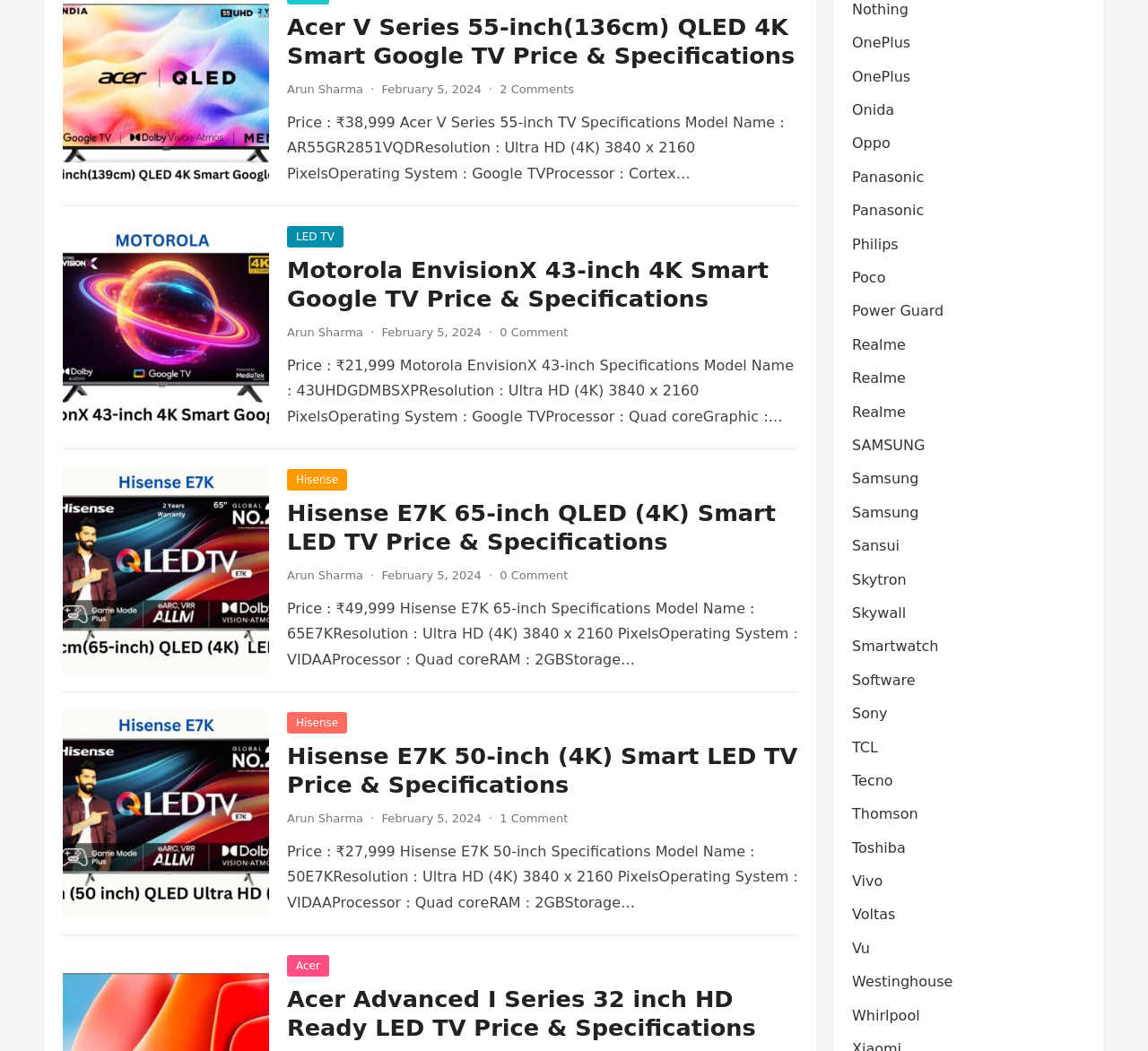Who is the author of the article about Motorola EnvisionX 43-inch TV?
Examine the image and give a concise answer in one word or a short phrase.

Arun Sharma